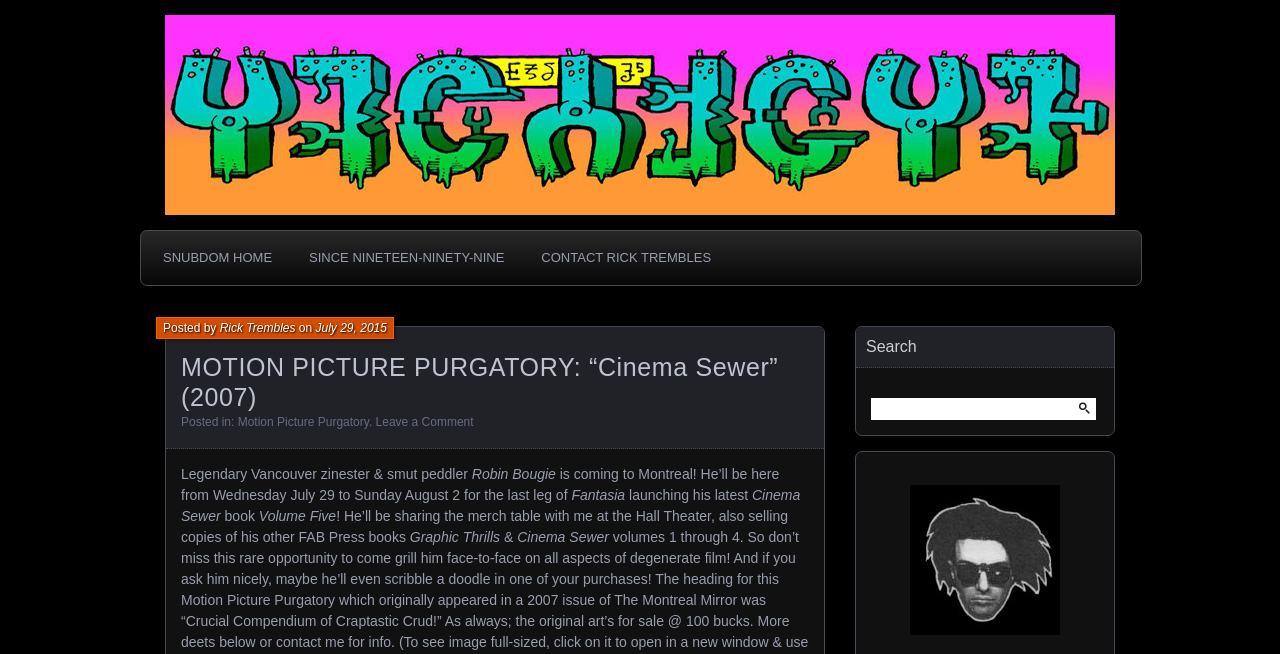What is the name of the event Robin Bougie is attending?
Based on the visual information, provide a detailed and comprehensive answer.

I found the answer by reading the text on the webpage, which mentions 'He’ll be here from Wednesday July 29 to Sunday August 2 for the last leg of Fantasia launching'.